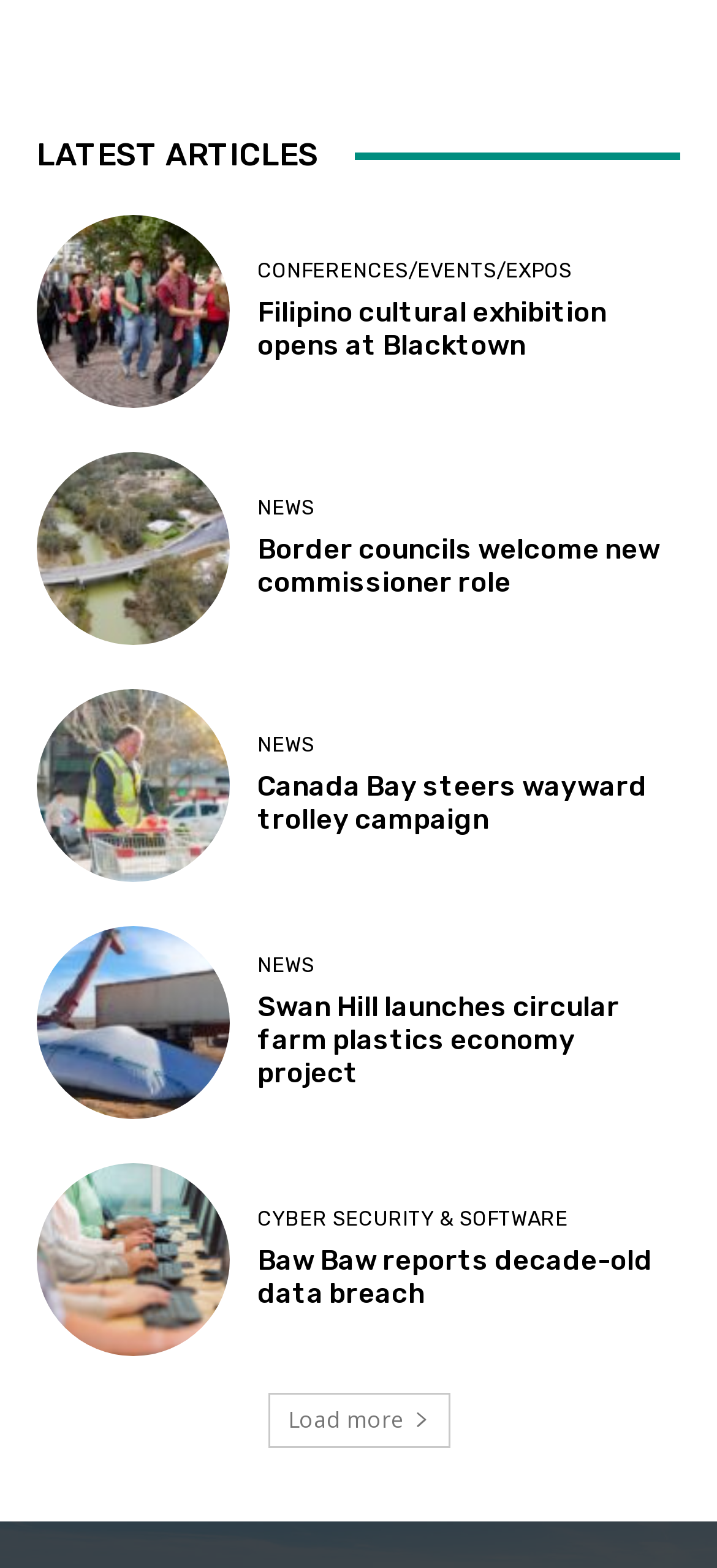Determine the bounding box coordinates of the clickable region to follow the instruction: "Load more articles".

[0.373, 0.888, 0.627, 0.924]